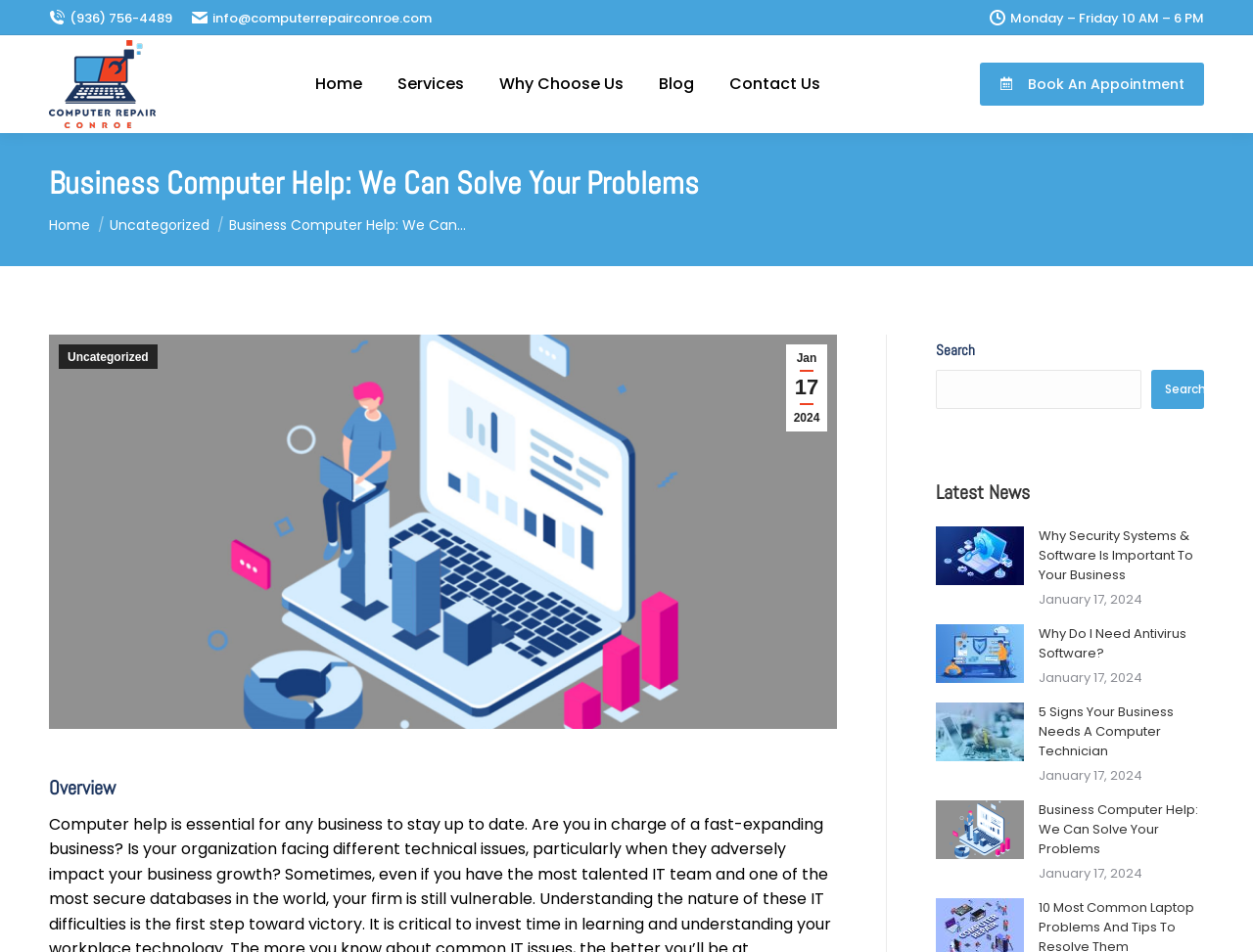Summarize the contents and layout of the webpage in detail.

This webpage is about computer help services for businesses. At the top left, there is a phone number and an email address. Next to them is a link to the company's name, "Computer Repair Conroe", accompanied by a small image of the company's logo. Below these elements, there are five navigation links: "Home", "Services", "Why Choose Us", "Blog", and "Contact Us".

On the top right, there is a link to book an appointment and a heading that reads "Business Computer Help: We Can Solve Your Problems". Below this heading, there is a breadcrumb trail indicating the current page, with links to "Home" and "Uncategorized".

The main content of the page is divided into two sections. On the left, there is a large image, and on the right, there is a section with a heading "Overview" and a brief text about the importance of computer help for businesses. Below this section, there is a search bar with a search button.

On the right side of the page, there is a section titled "Latest News" with four articles. Each article has a link to the post image, a title, and a time stamp indicating the date of publication, which is January 17, 2024, for all four articles. The article titles are "Why Security Systems & Software Is Important To Your Business", "Why Do I Need Antivirus Software?", "5 Signs Your Business Needs A Computer Technician", and "Business Computer Help: We Can Solve Your Problems".